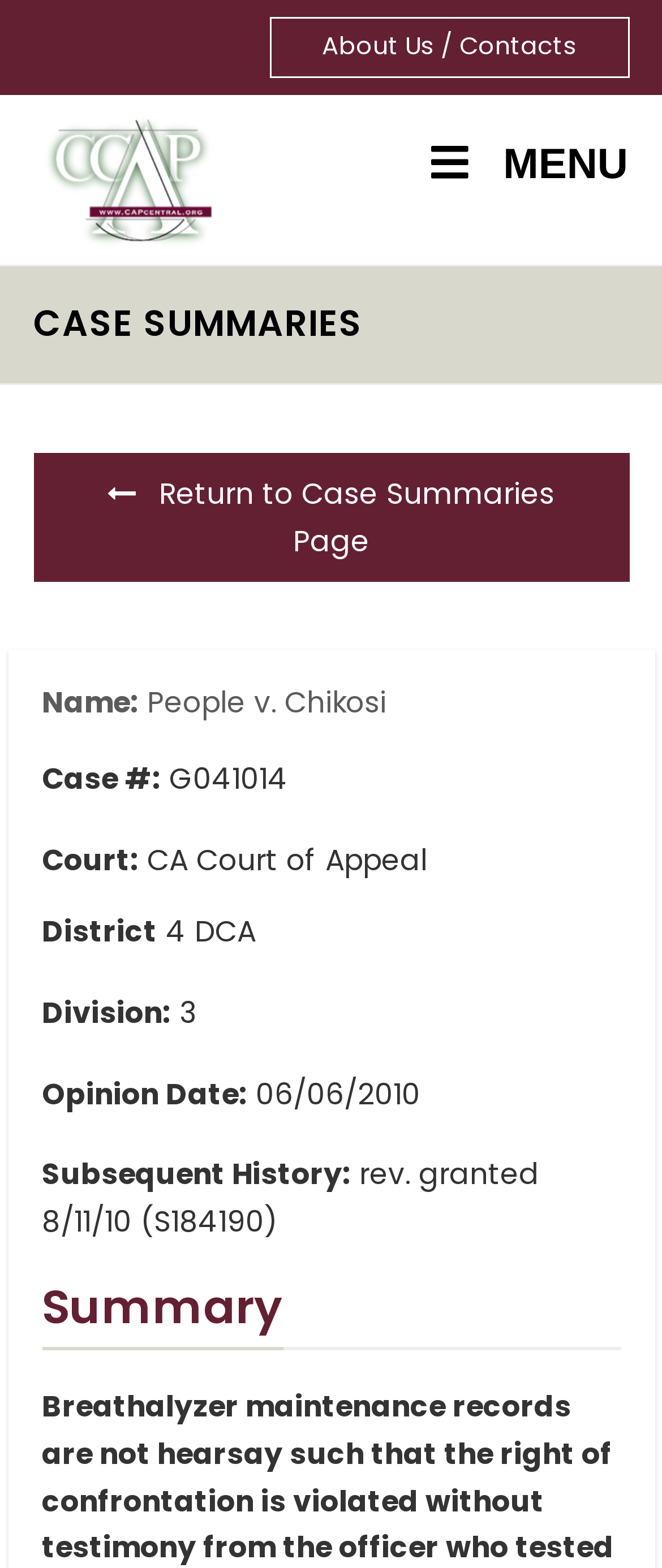Identify the bounding box coordinates for the UI element described as follows: About Us / Contacts. Use the format (top-left x, top-left y, bottom-right x, bottom-right y) and ensure all values are floating point numbers between 0 and 1.

[0.406, 0.011, 0.95, 0.05]